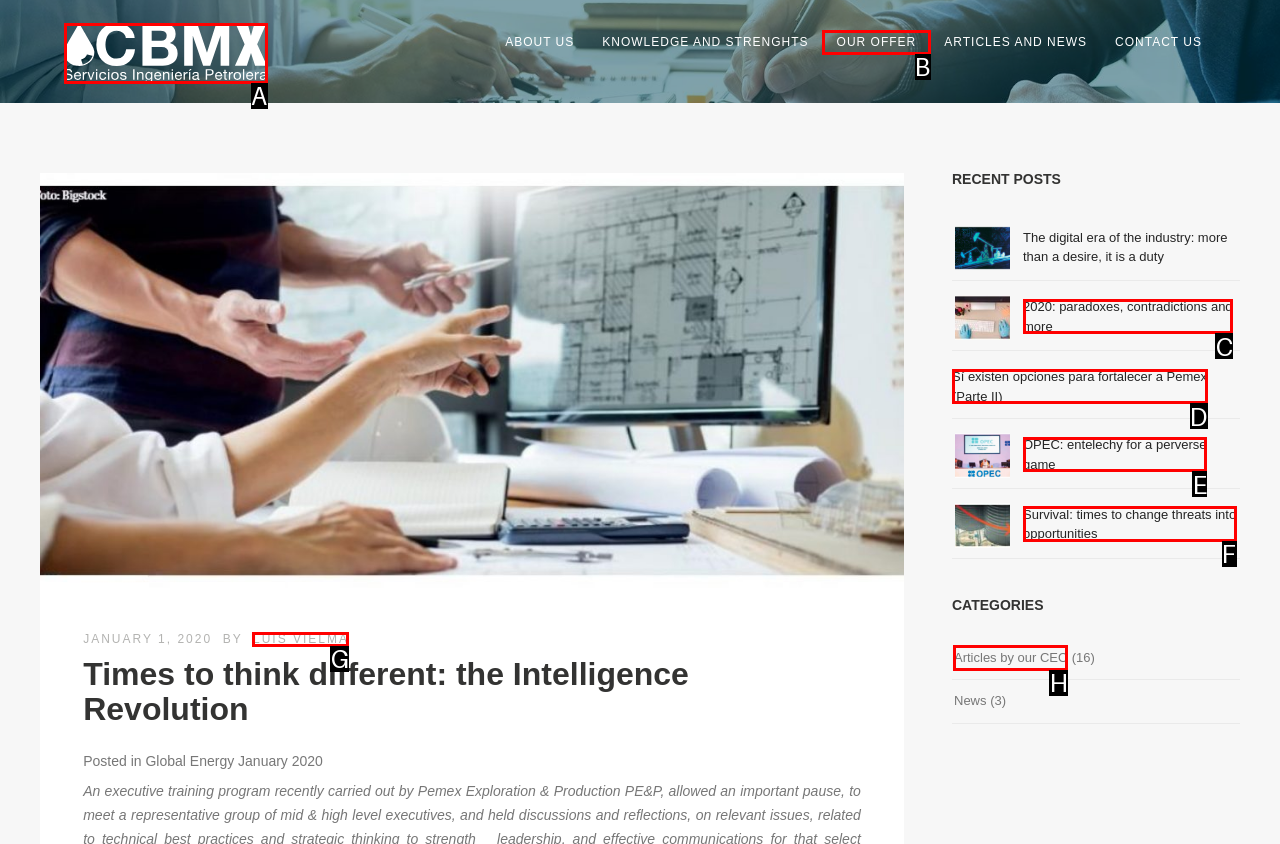Identify the letter of the UI element you need to select to accomplish the task: Browse articles by our CEO.
Respond with the option's letter from the given choices directly.

H